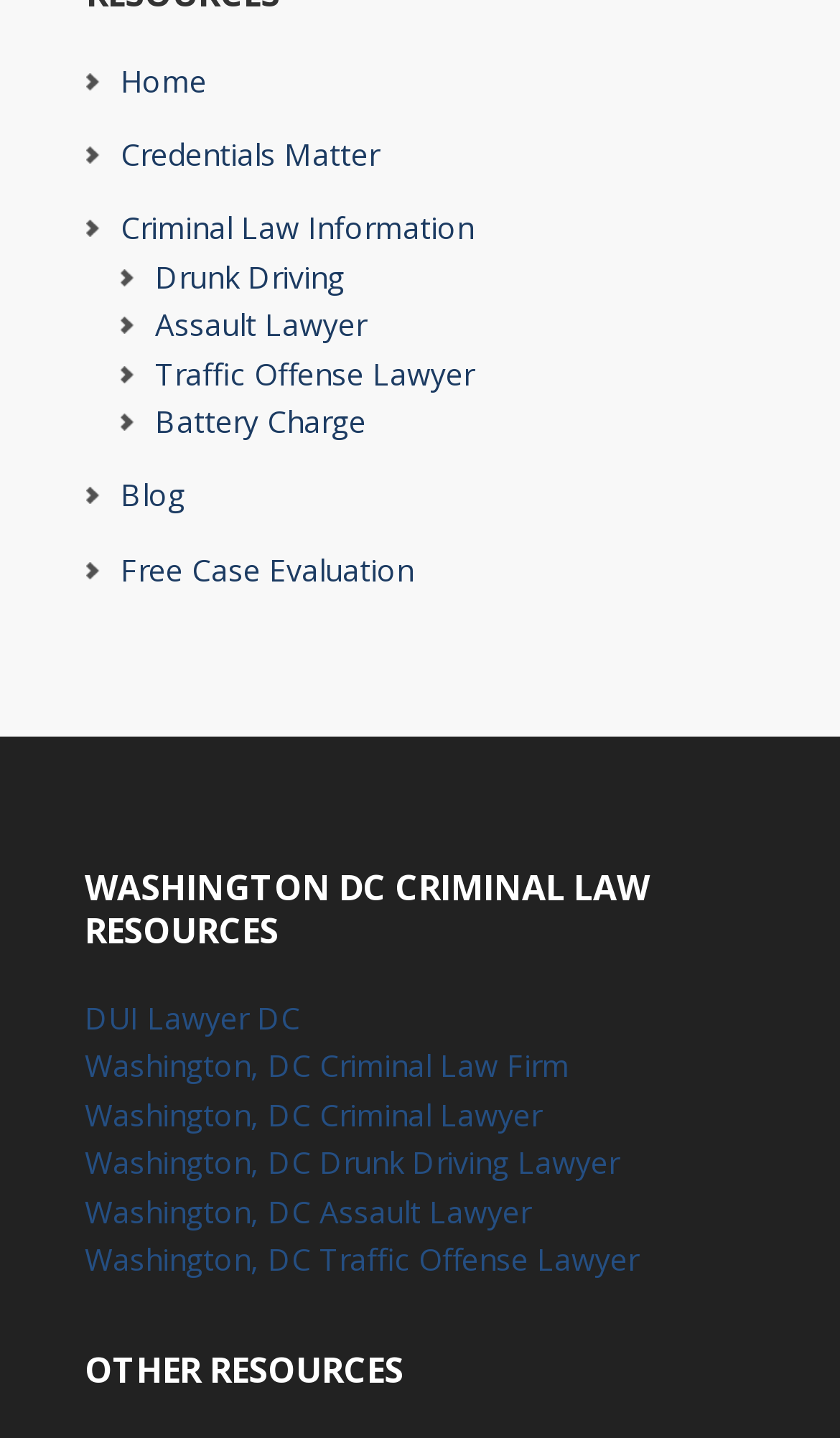Identify the coordinates of the bounding box for the element that must be clicked to accomplish the instruction: "Get a Free Case Evaluation".

[0.144, 0.381, 0.492, 0.41]